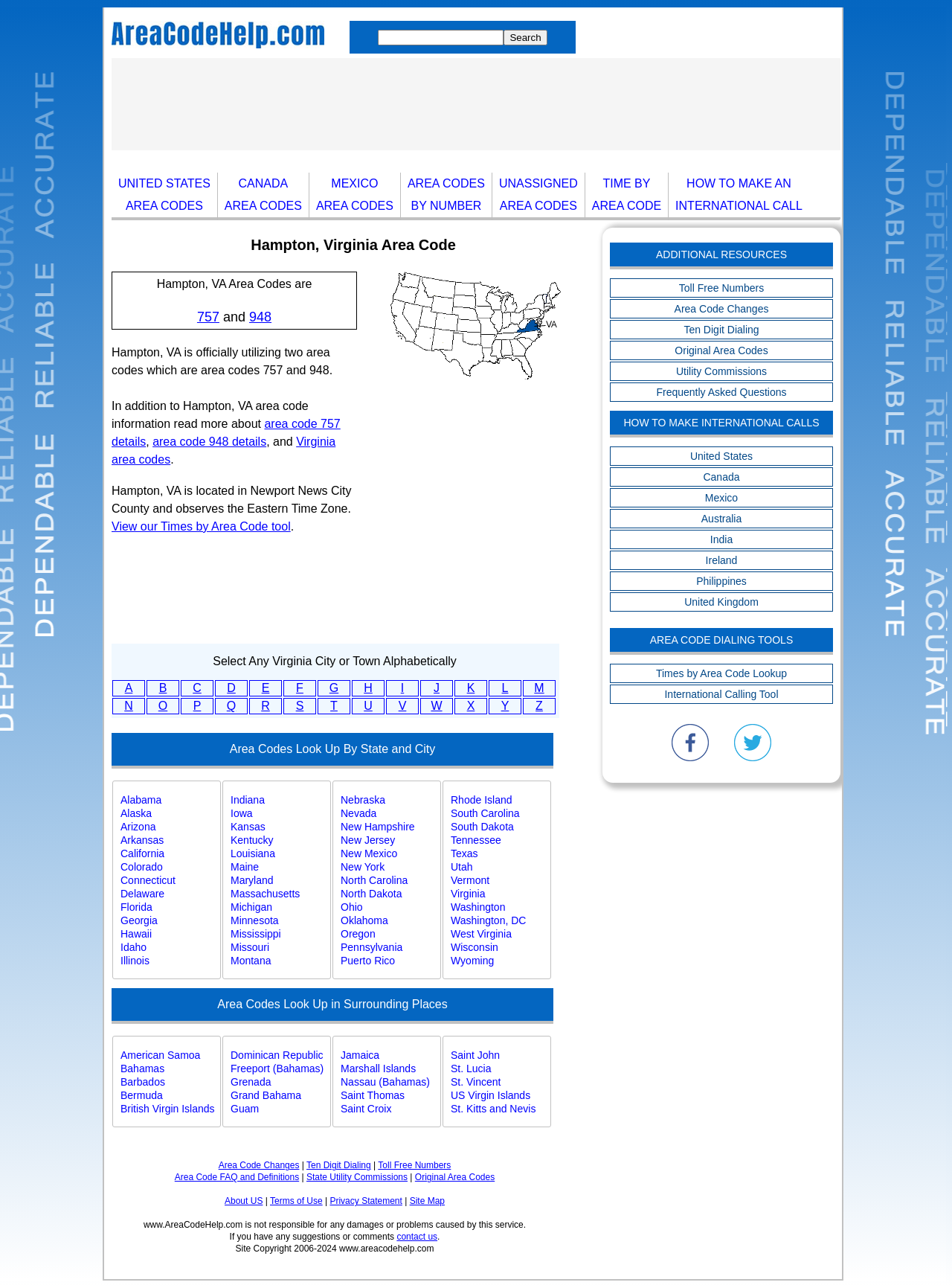Determine the coordinates of the bounding box for the clickable area needed to execute this instruction: "Select Hampton city or town".

[0.224, 0.509, 0.48, 0.518]